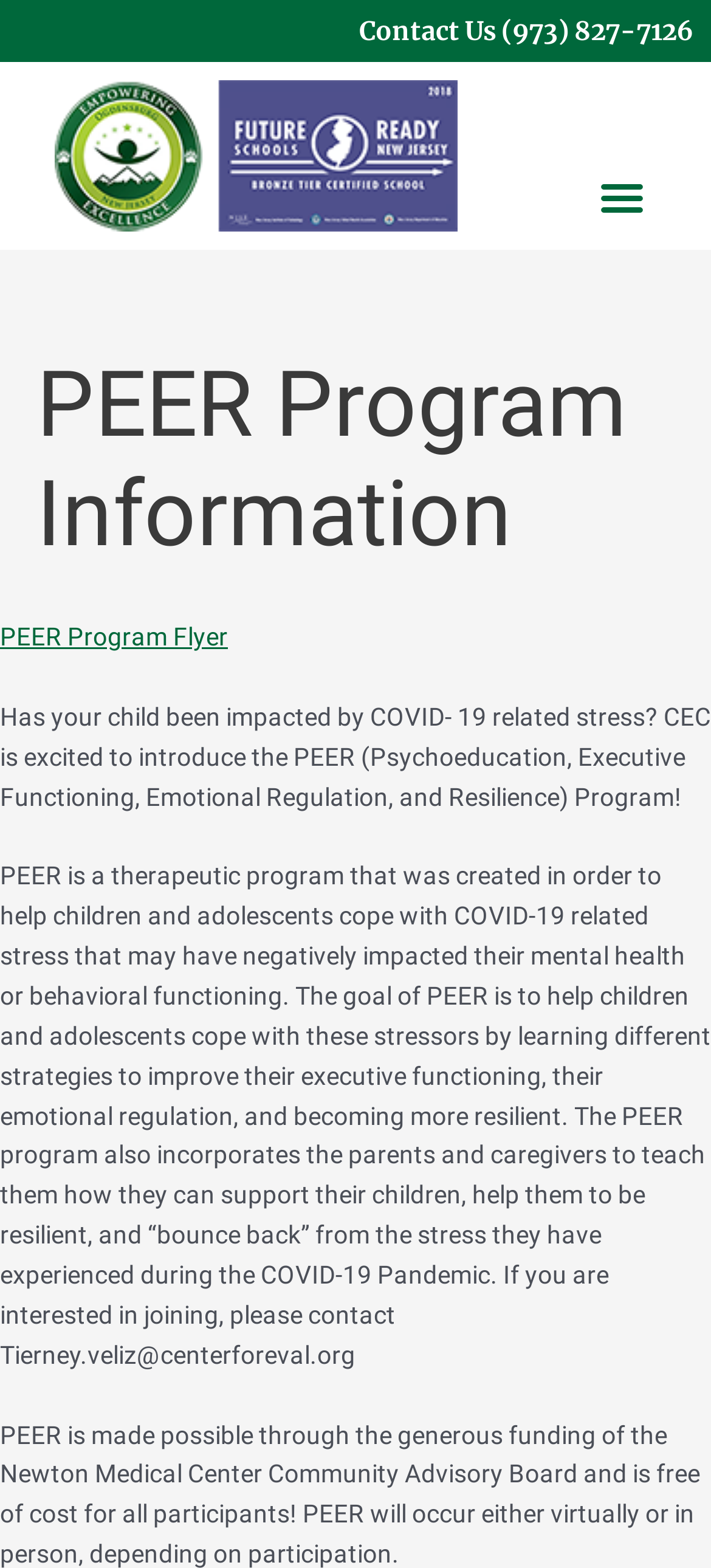Use one word or a short phrase to answer the question provided: 
What is the goal of the PEER program?

Help children cope with COVID-19 related stress